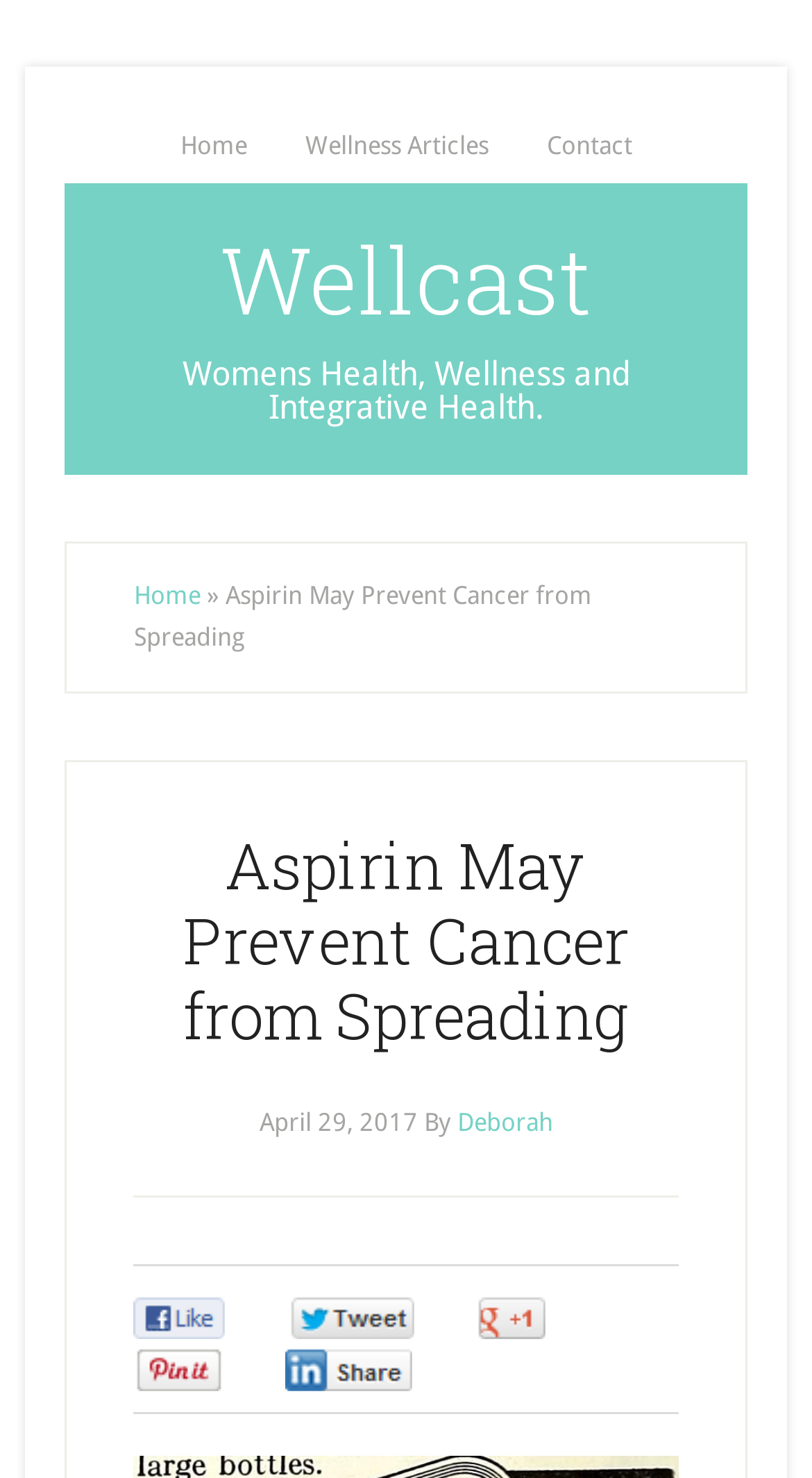Predict the bounding box for the UI component with the following description: "Wellness Articles".

[0.345, 0.073, 0.632, 0.124]